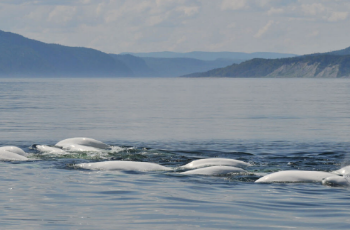Why is this image featured?
Please provide a comprehensive answer based on the details in the screenshot.

The caption states that this image is featured in the context of a wider discussion about marine life and ecosystems, highlighting the importance of conservation and awareness of these magnificent creatures, which implies that the image is meant to raise awareness and promote conservation efforts.